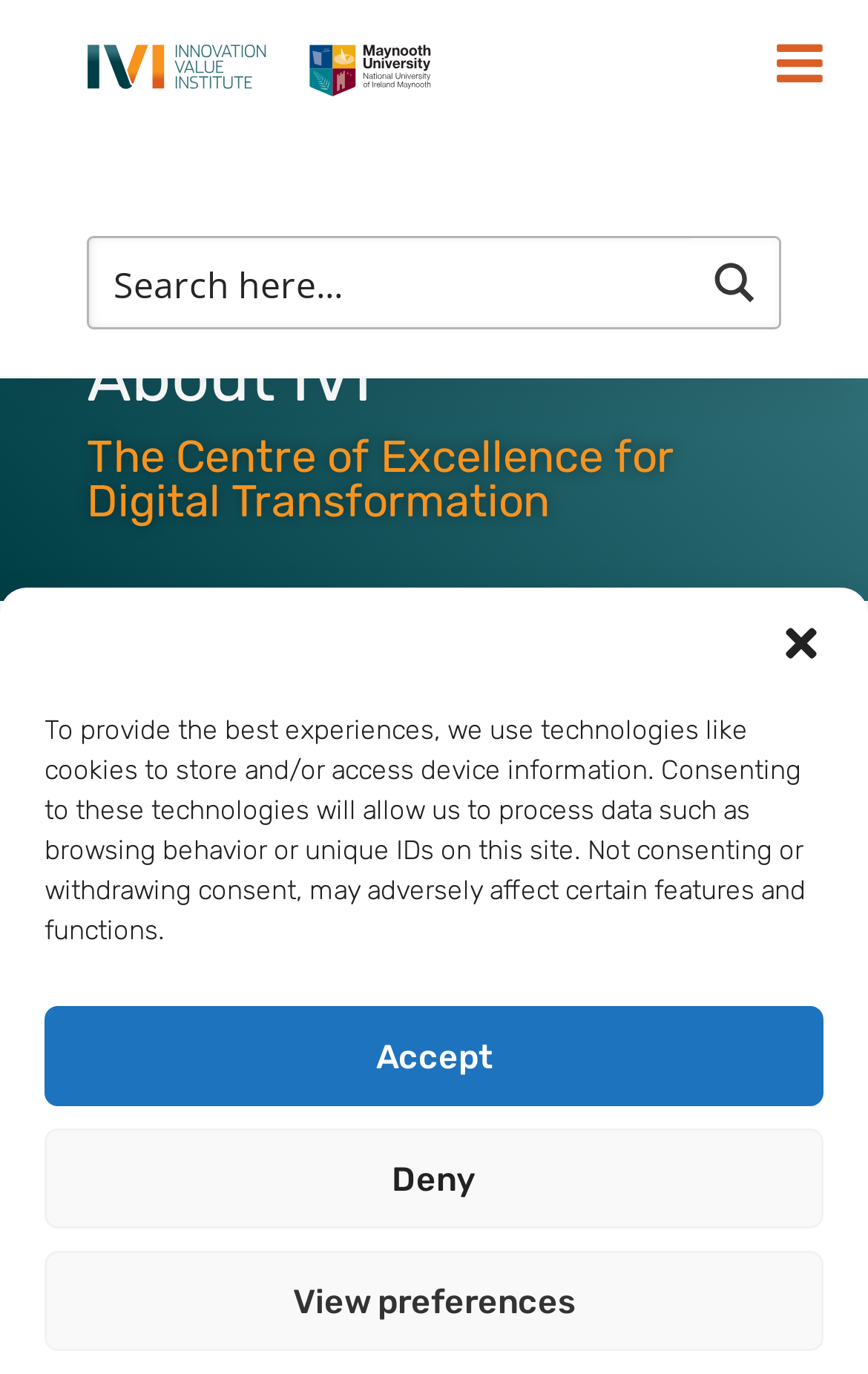Provide the bounding box coordinates of the HTML element this sentence describes: "aria-label="Close dialog"".

[0.897, 0.452, 0.949, 0.484]